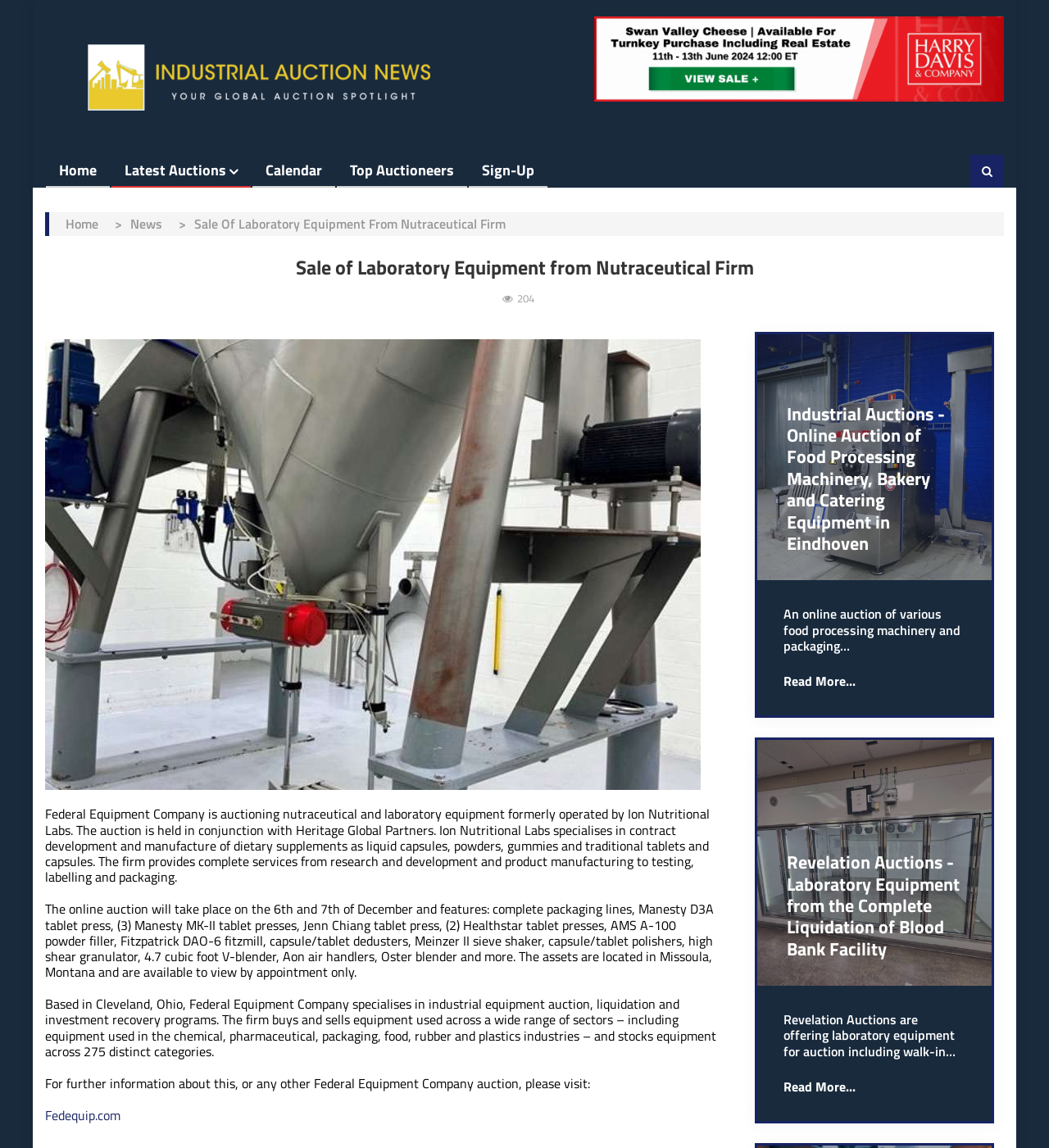From the element description Latest Auctions, predict the bounding box coordinates of the UI element. The coordinates must be specified in the format (top-left x, top-left y, bottom-right x, bottom-right y) and should be within the 0 to 1 range.

[0.107, 0.135, 0.227, 0.162]